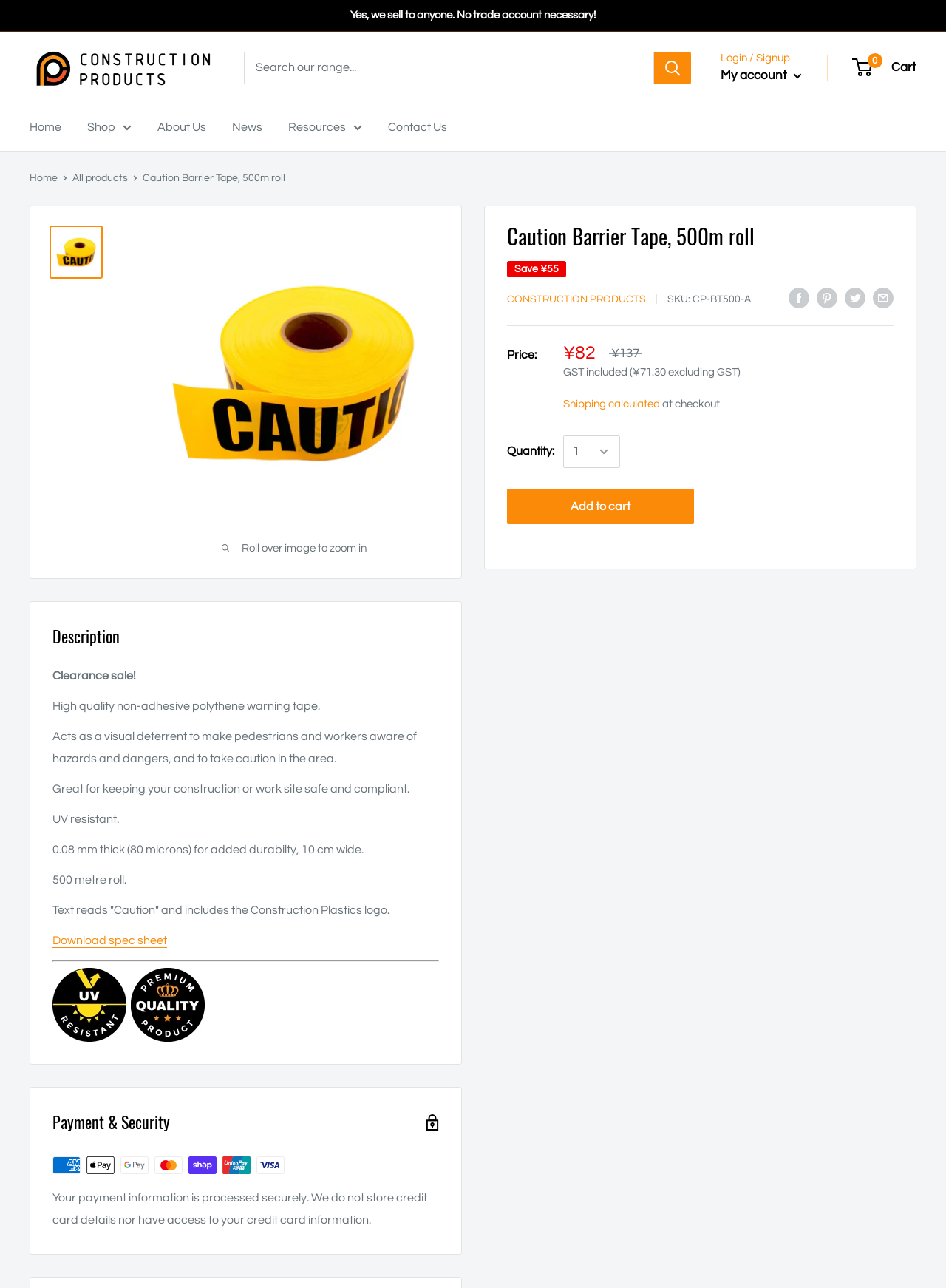Can you show the bounding box coordinates of the region to click on to complete the task described in the instruction: "Search for products"?

[0.258, 0.04, 0.73, 0.065]